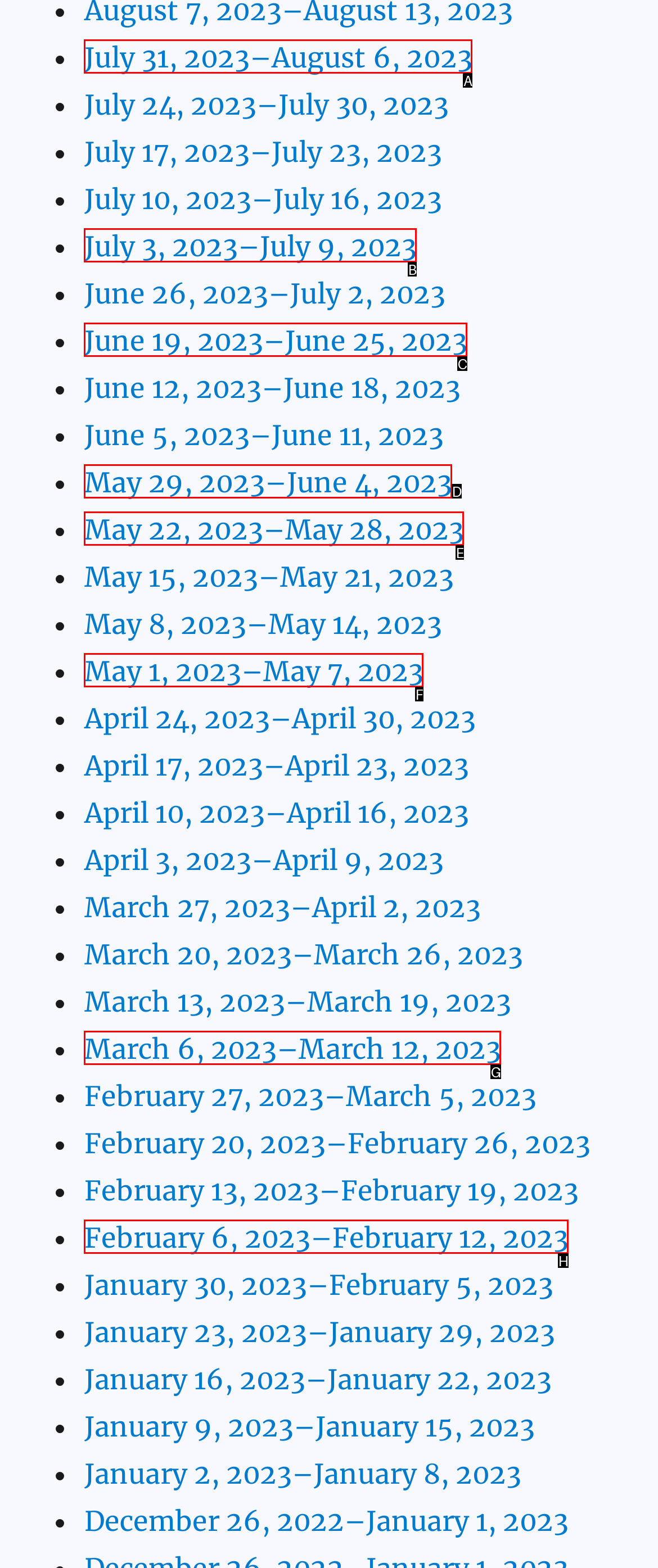From the given options, choose the HTML element that aligns with the description: March 6, 2023–March 12, 2023. Respond with the letter of the selected element.

G